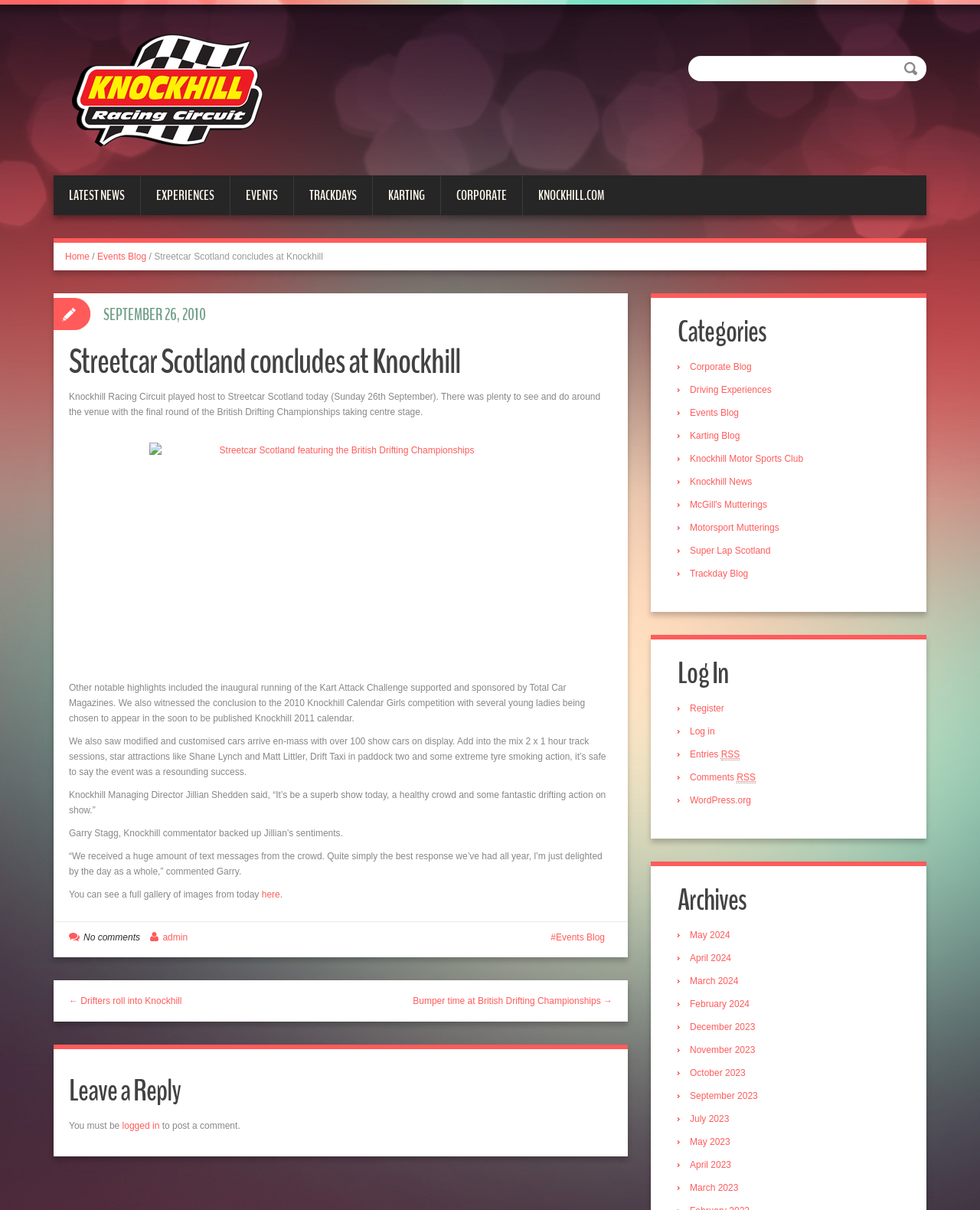Identify the title of the webpage and provide its text content.

Streetcar Scotland concludes at Knockhill